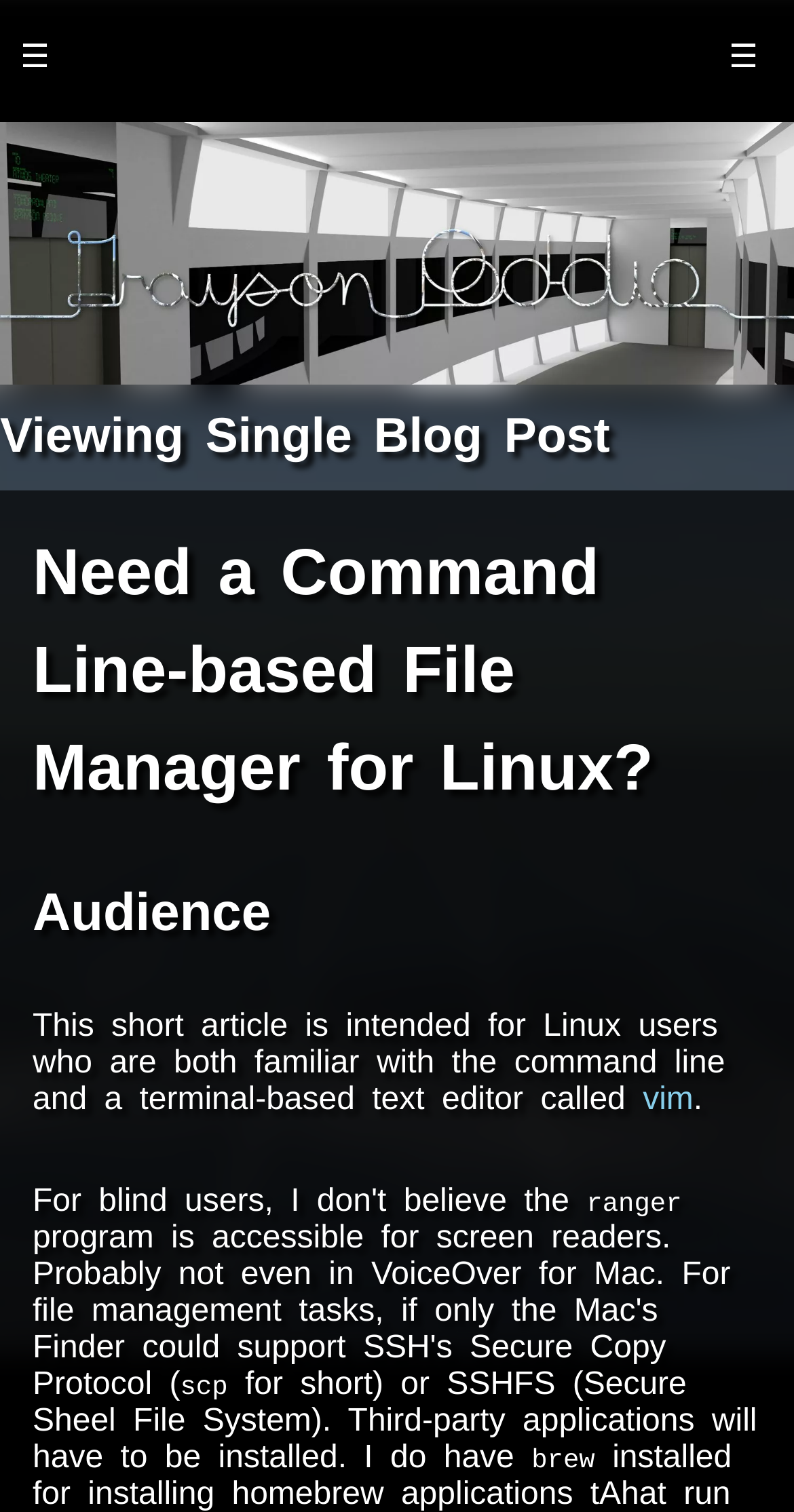What is the topic of this blog post?
Analyze the image and deliver a detailed answer to the question.

Based on the heading 'Need a Command Line-based File Manager for Linux?' and the content of the blog post, it is clear that the topic of this blog post is about using a command line-based file manager for Linux users.